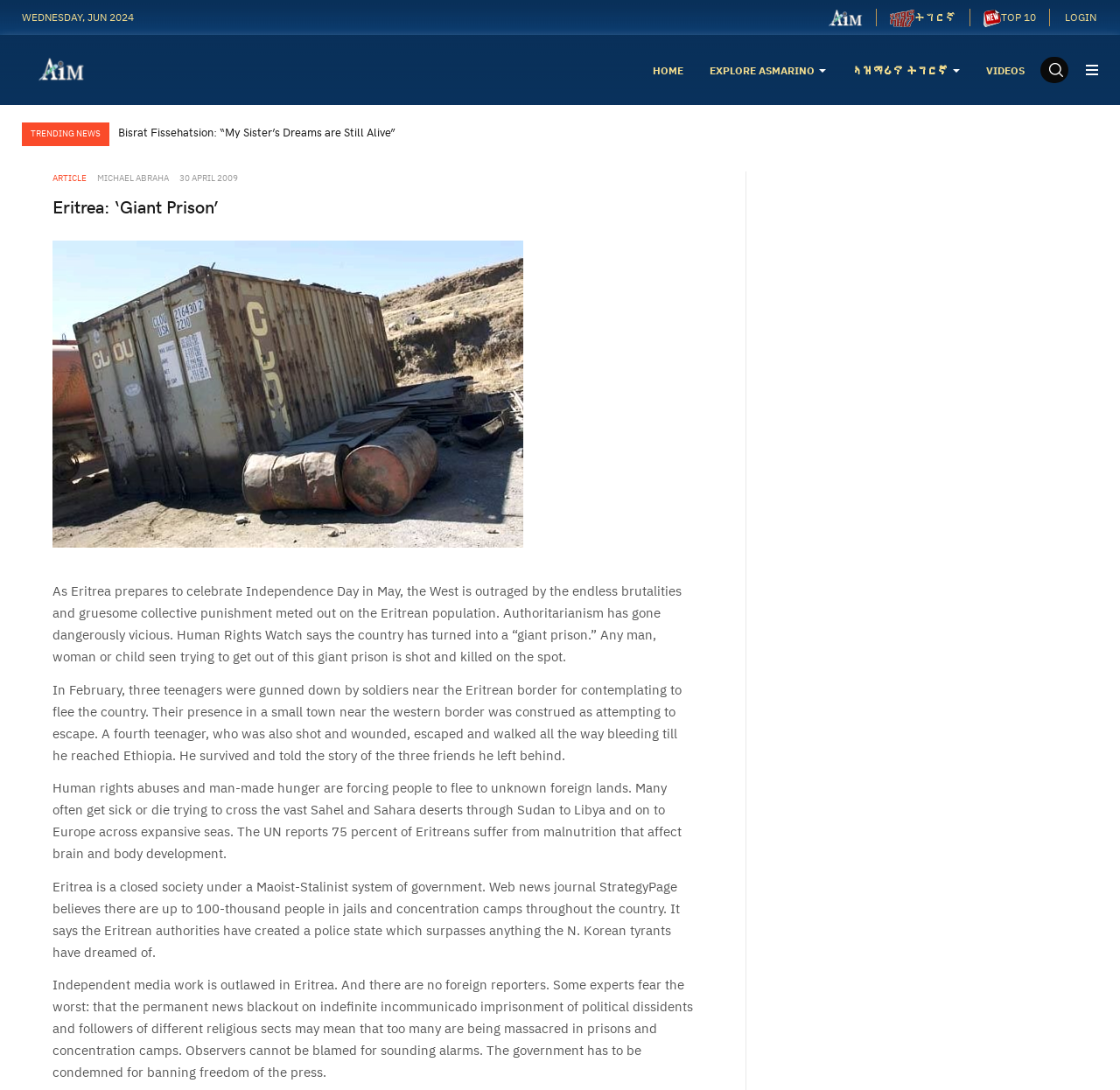Kindly determine the bounding box coordinates for the area that needs to be clicked to execute this instruction: "Click on the 'HOME' link".

[0.583, 0.032, 0.61, 0.096]